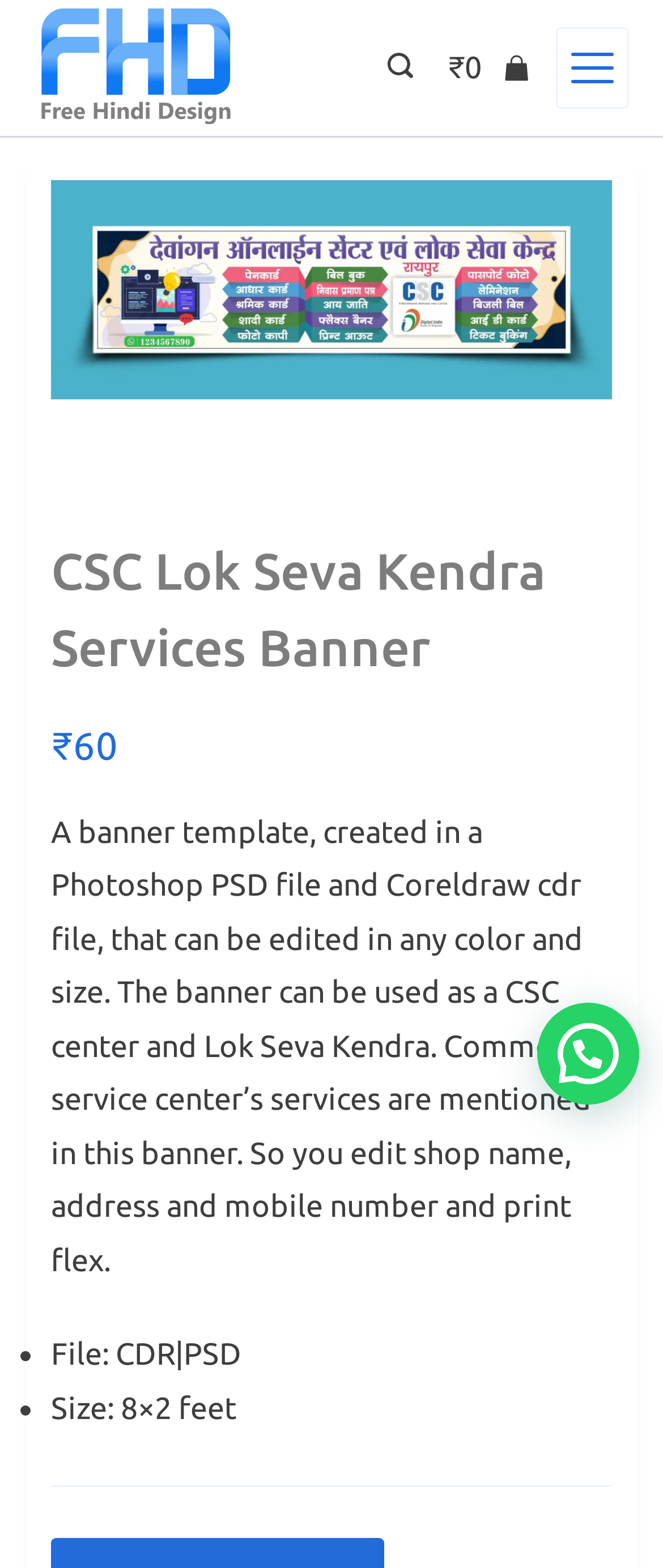Given the description "Menu", provide the bounding box coordinates of the corresponding UI element.

[0.838, 0.017, 0.949, 0.069]